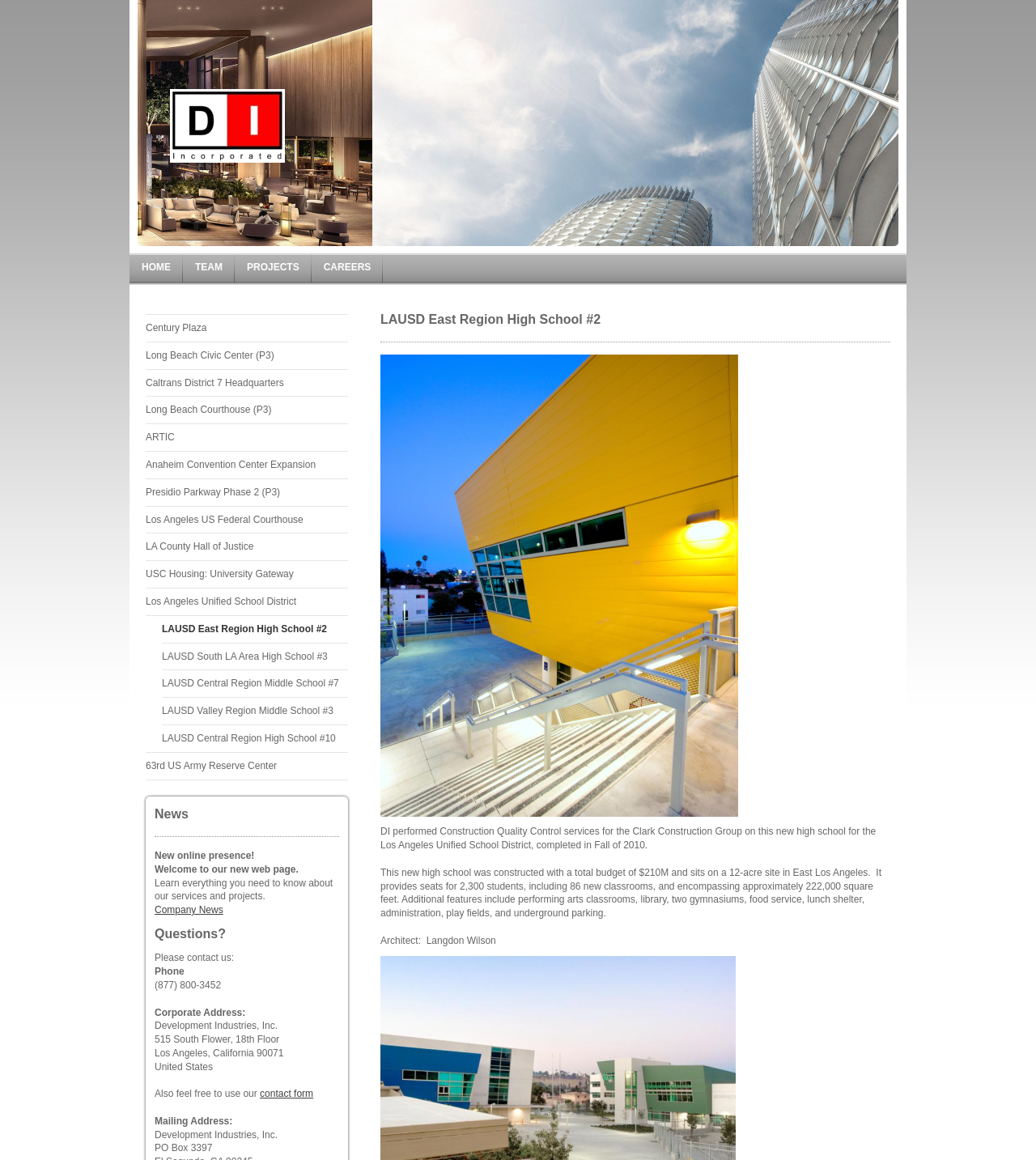Please determine the bounding box coordinates for the element that should be clicked to follow these instructions: "Read the company news".

[0.149, 0.78, 0.215, 0.789]